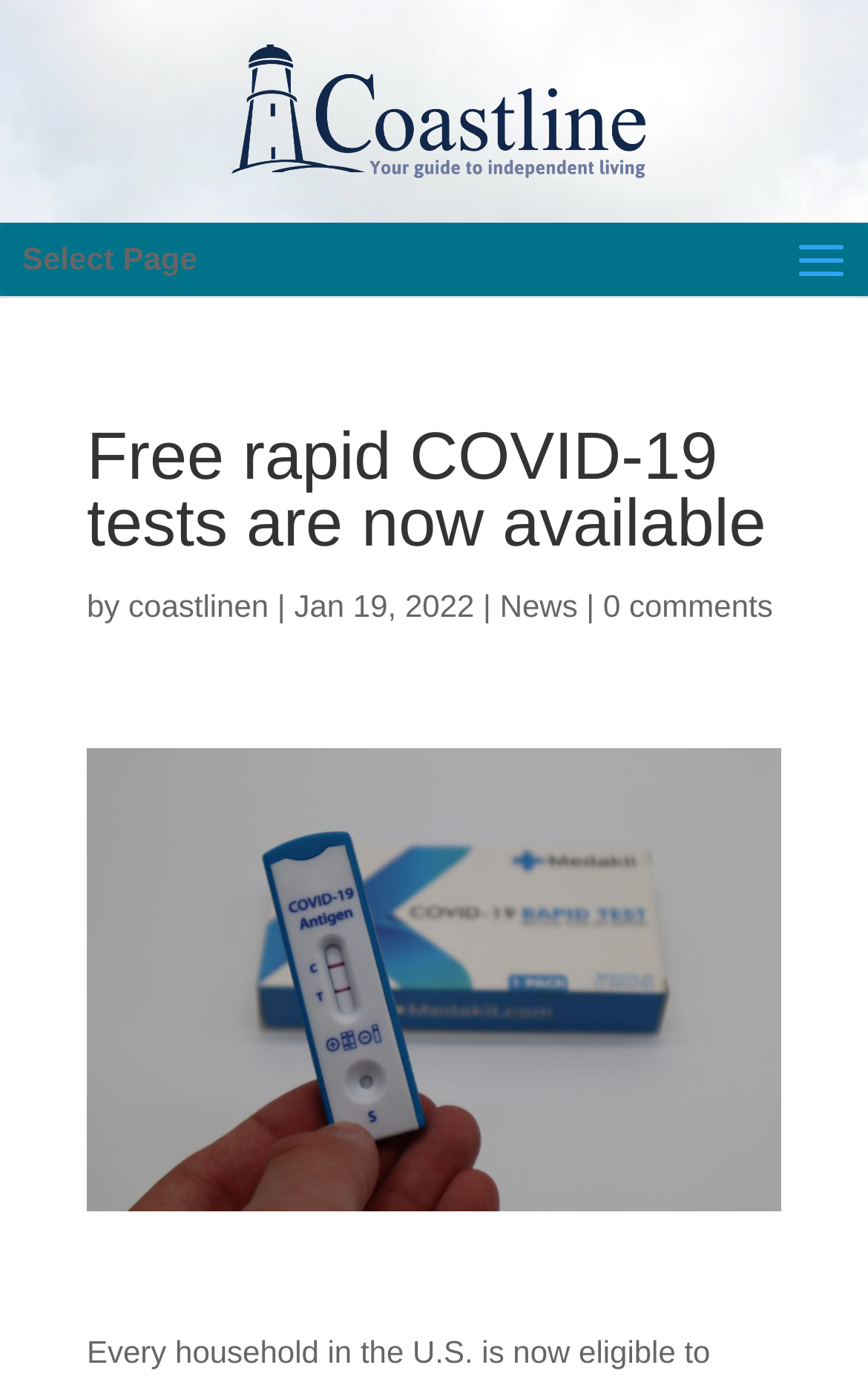Give a full account of the webpage's elements and their arrangement.

The webpage appears to be a news article or blog post about COVID-19 tests being available. At the top left of the page, there is a logo image and a link with the text "Coastline". Below this, there is a dropdown menu labeled "Select Page". 

The main heading of the article, "Free rapid COVID-19 tests are now available", is prominently displayed in the middle of the page. The author of the article is credited as "coastlinen" and the date of publication is January 19, 2022. 

To the right of the author's name, there is a vertical line separator, and then the category of the article, "News", is listed. Further to the right, there is a link indicating that there are "0 comments" on the article. 

At the very bottom of the page, there is a small, almost imperceptible line of text that appears to be a non-breaking space character.